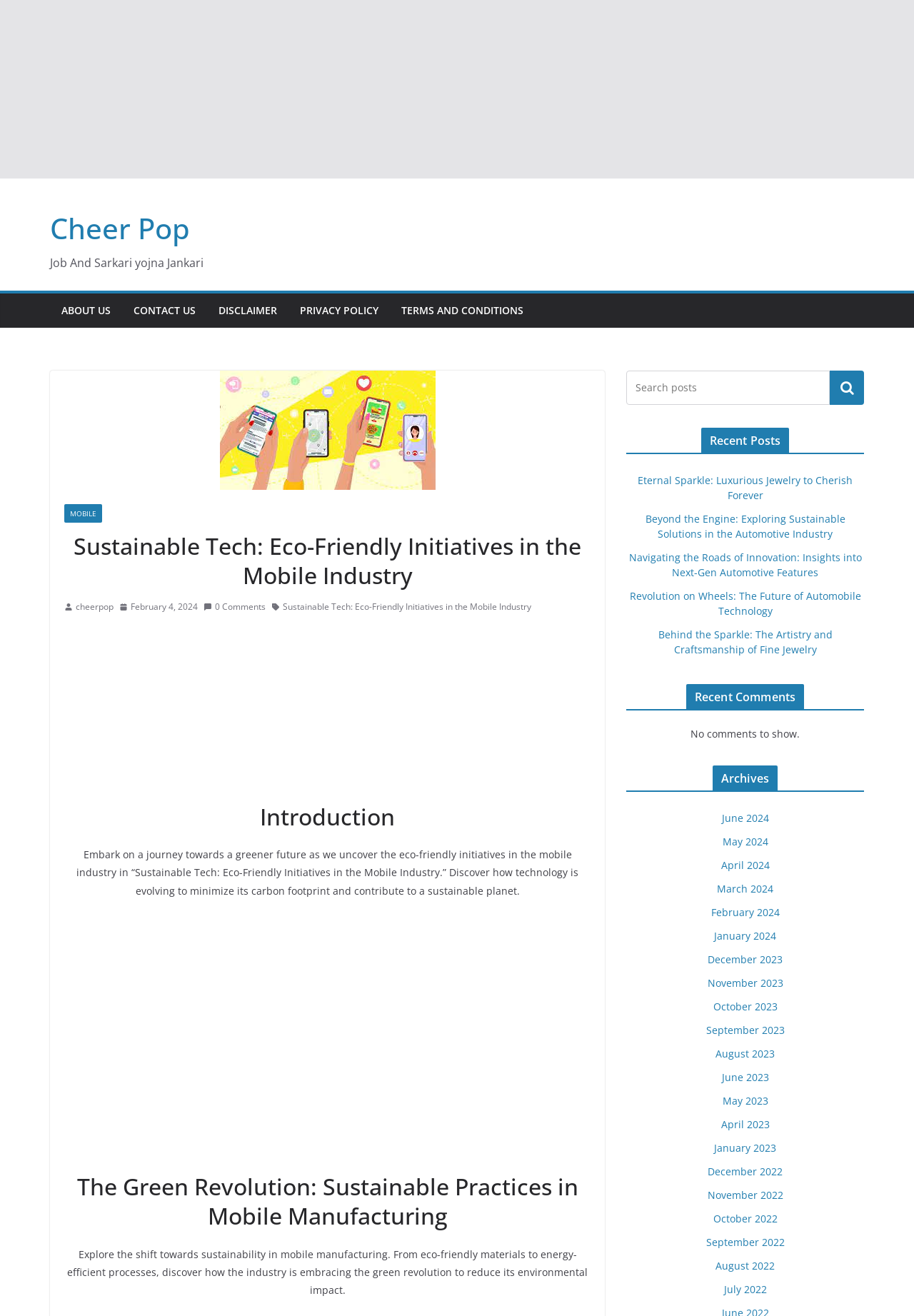Extract the main title from the webpage.

Sustainable Tech: Eco-Friendly Initiatives in the Mobile Industry